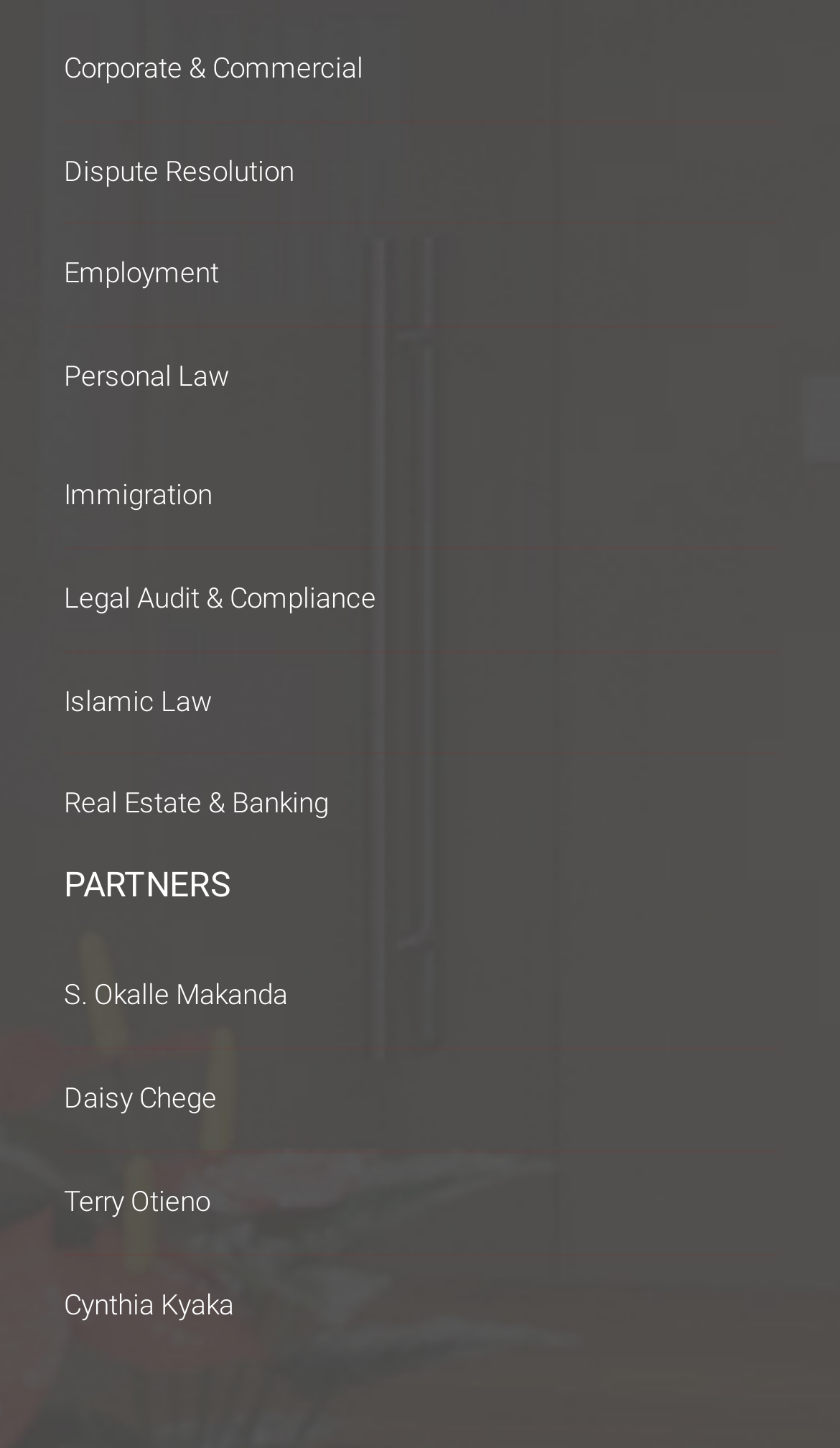Is 'Real Estate & Banking' a type of law?
Using the visual information, reply with a single word or short phrase.

Yes